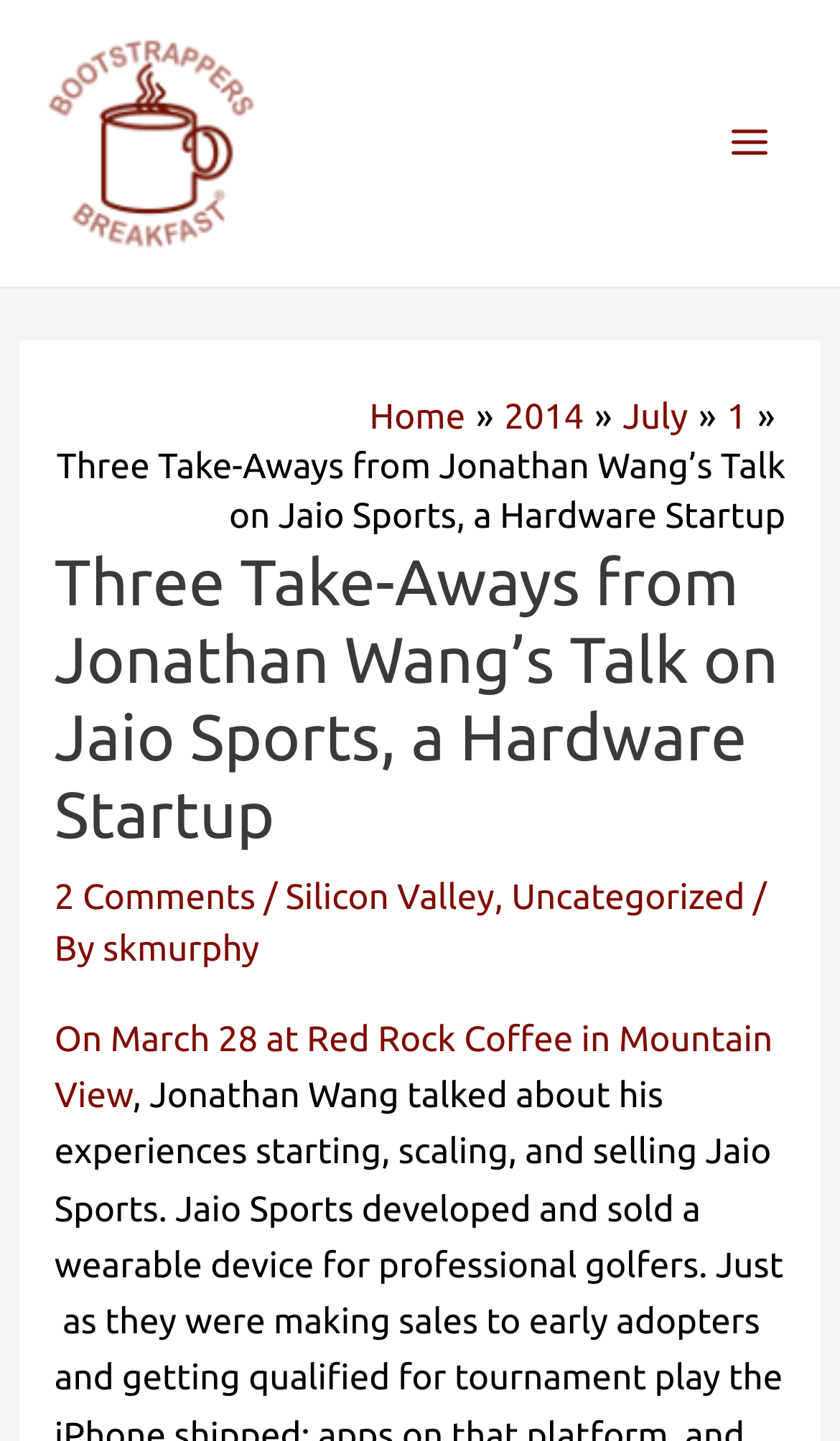Determine the bounding box coordinates for the area that should be clicked to carry out the following instruction: "Read the post by skmurphy".

[0.122, 0.645, 0.309, 0.672]